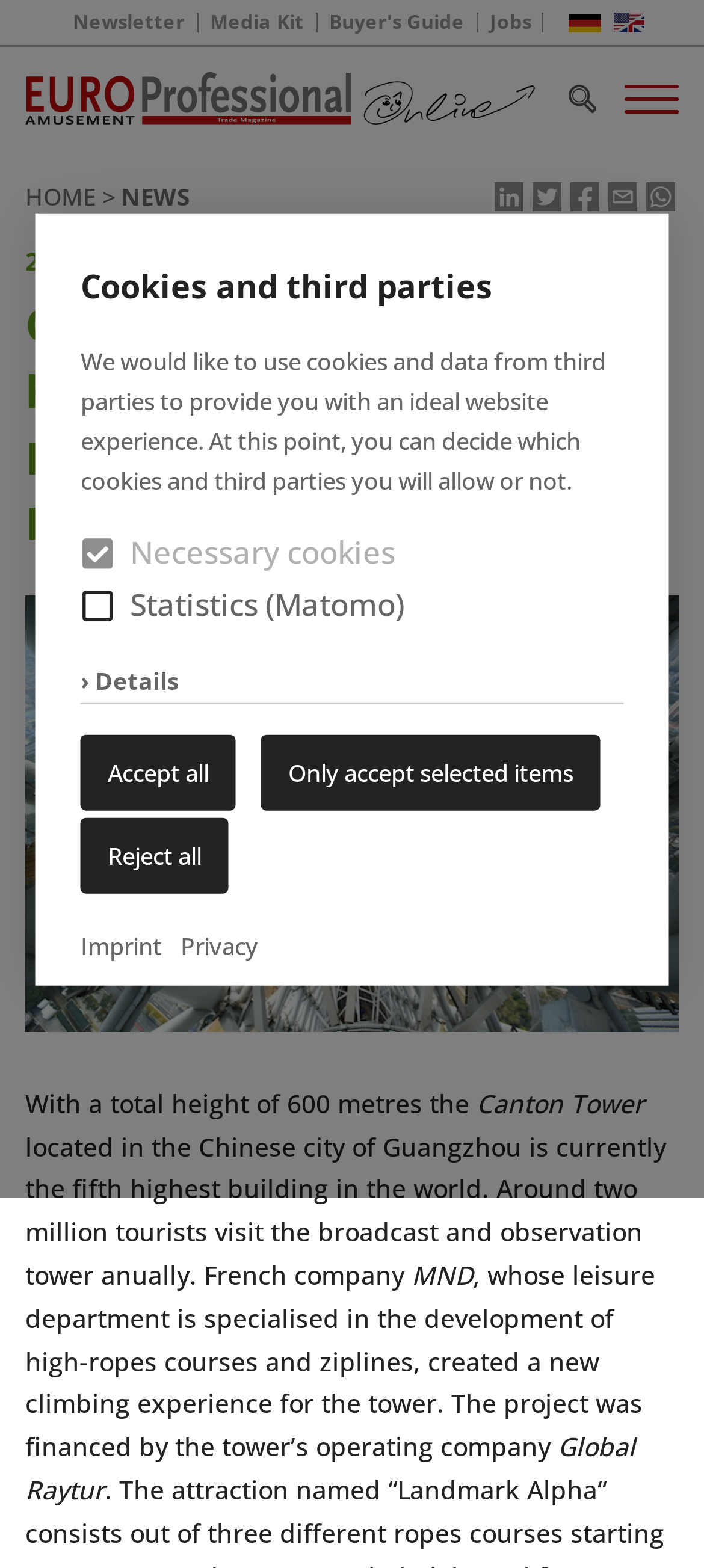Are there multiple languages available on the webpage?
Please elaborate on the answer to the question with detailed information.

I noticed that there are links for 'deutsch' and 'englisch', which are German and English languages, respectively. This implies that the webpage offers content in multiple languages, allowing users to switch between them.